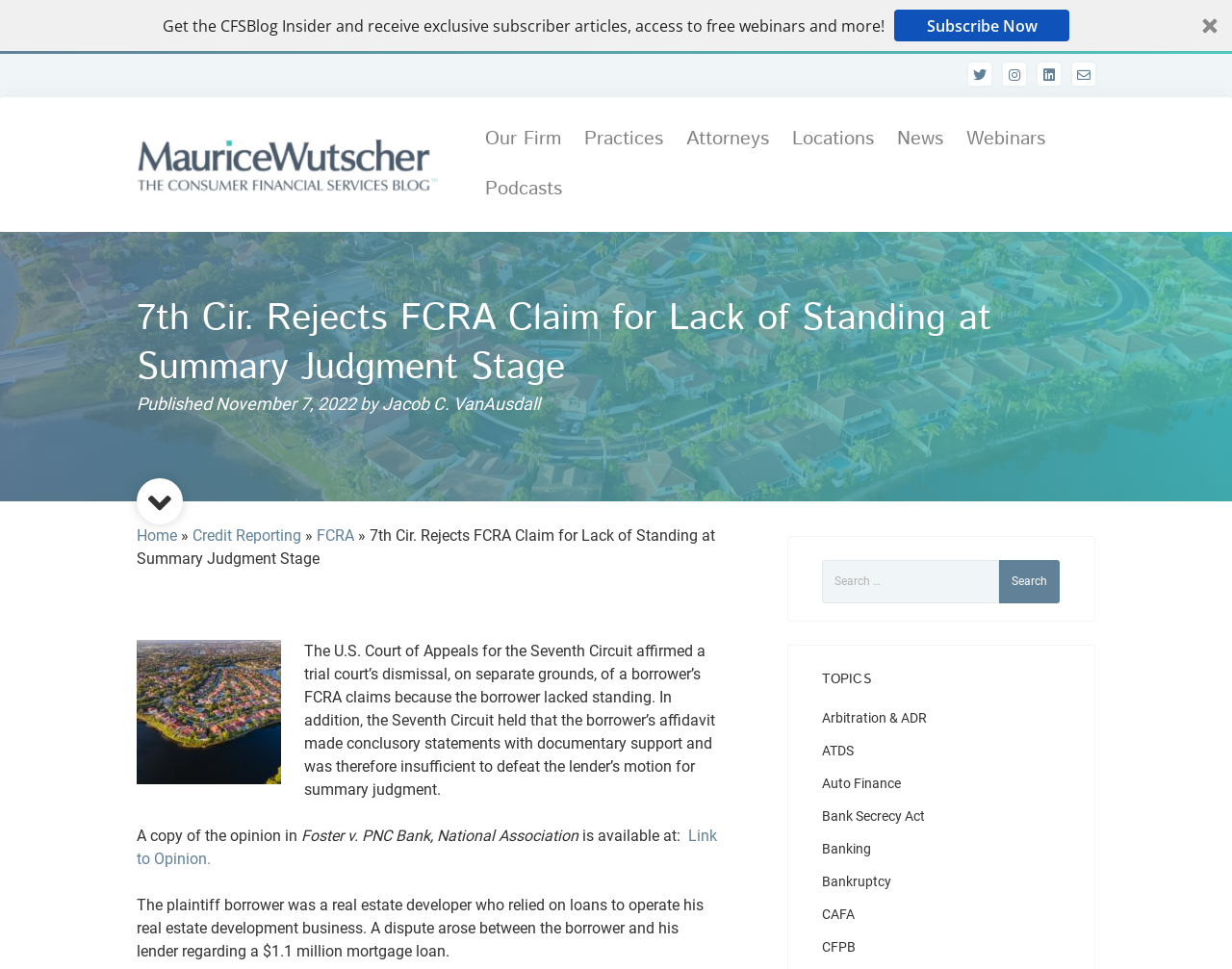Identify the bounding box of the UI component described as: "parent_node: Search for: value="Search"".

[0.811, 0.578, 0.86, 0.623]